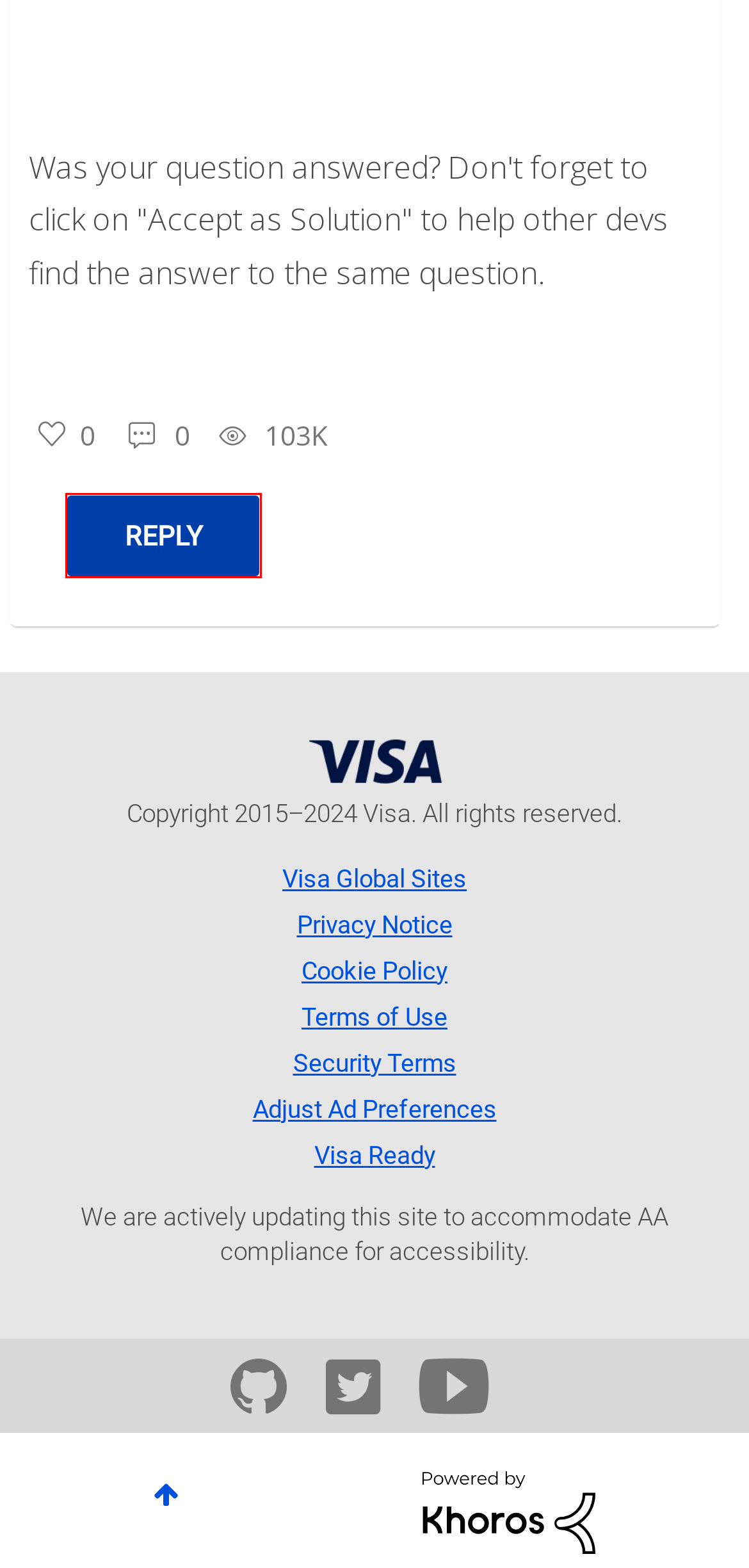You are presented with a screenshot of a webpage that includes a red bounding box around an element. Determine which webpage description best matches the page that results from clicking the element within the red bounding box. Here are the candidates:
A. Visa Ready Program
B. Re: Visa SDK not compatible with swift 3.0 - Visa Developer Community
C. Visa Developer Center
D. Powered by Khoros Communities | Online Community Software Solutions
E. Visa Privacy Center | Visa
F. Visa Developer Center Security Terms
G. Visa官方网站
H. Evidon

B